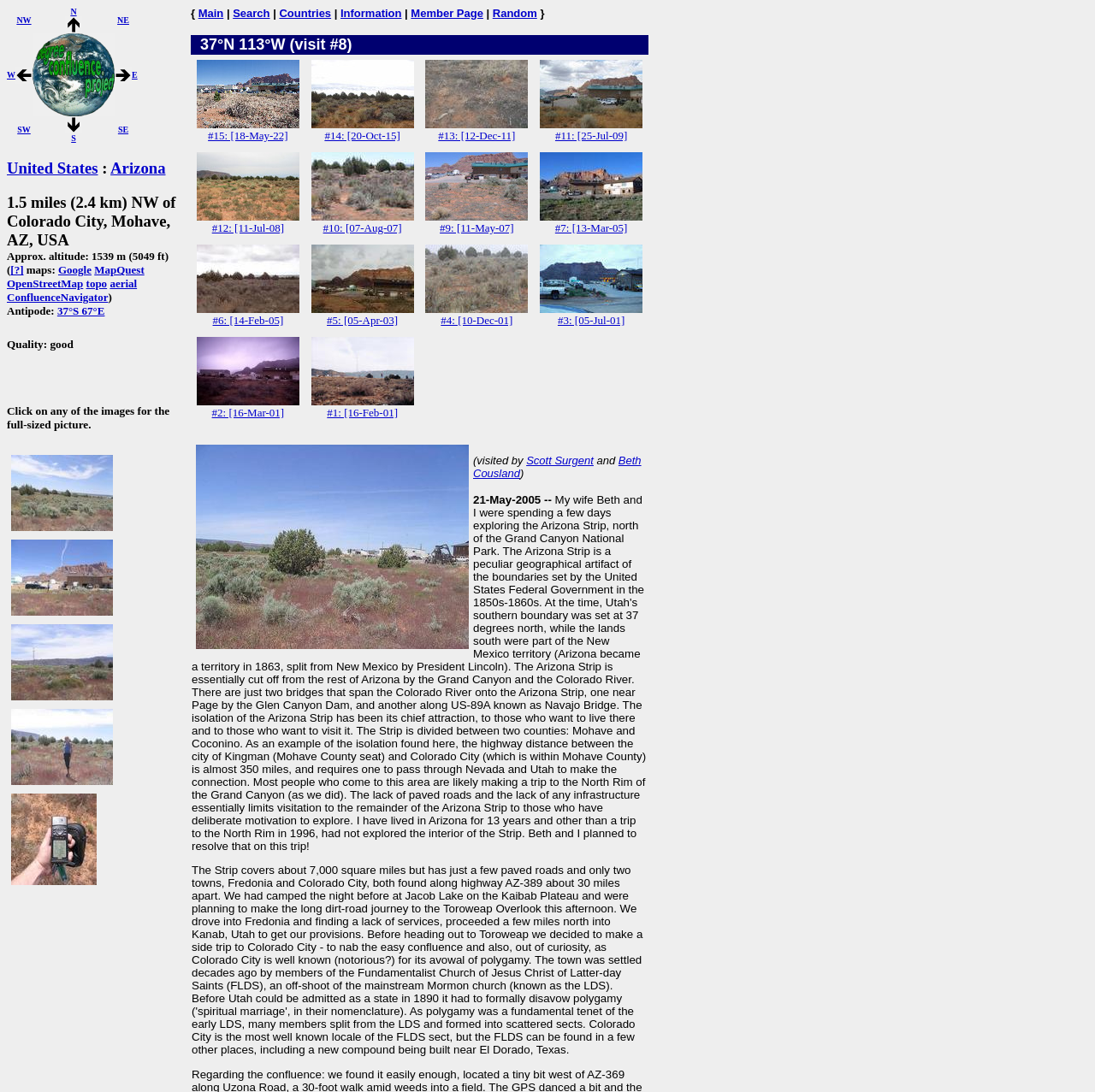Show the bounding box coordinates of the element that should be clicked to complete the task: "Check the GPS reading".

[0.006, 0.723, 0.092, 0.736]